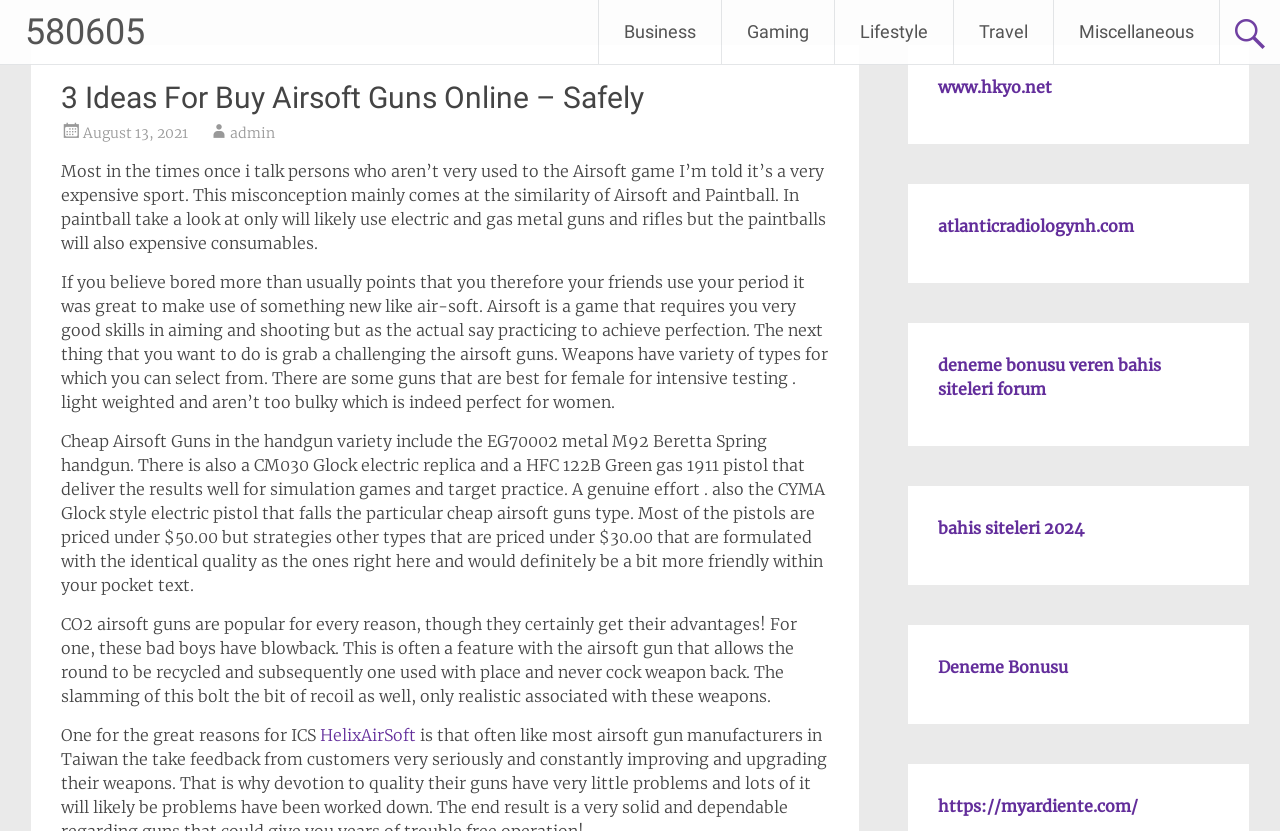Please identify the bounding box coordinates of the clickable element to fulfill the following instruction: "Visit the 'HelixAirSoft' website". The coordinates should be four float numbers between 0 and 1, i.e., [left, top, right, bottom].

[0.25, 0.872, 0.325, 0.897]